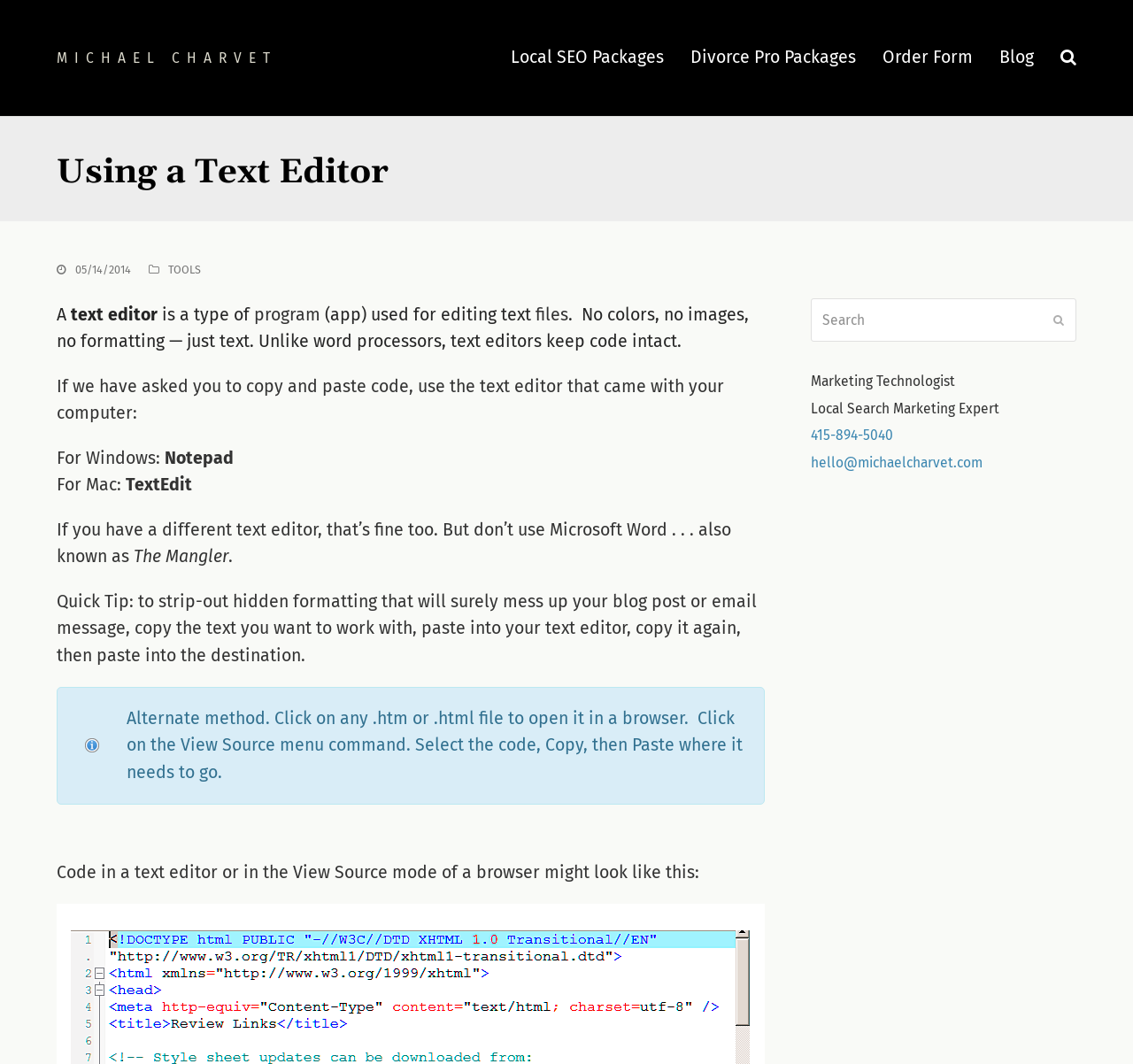Indicate the bounding box coordinates of the element that must be clicked to execute the instruction: "Go to the 'Blog' page". The coordinates should be given as four float numbers between 0 and 1, i.e., [left, top, right, bottom].

[0.87, 0.033, 0.924, 0.075]